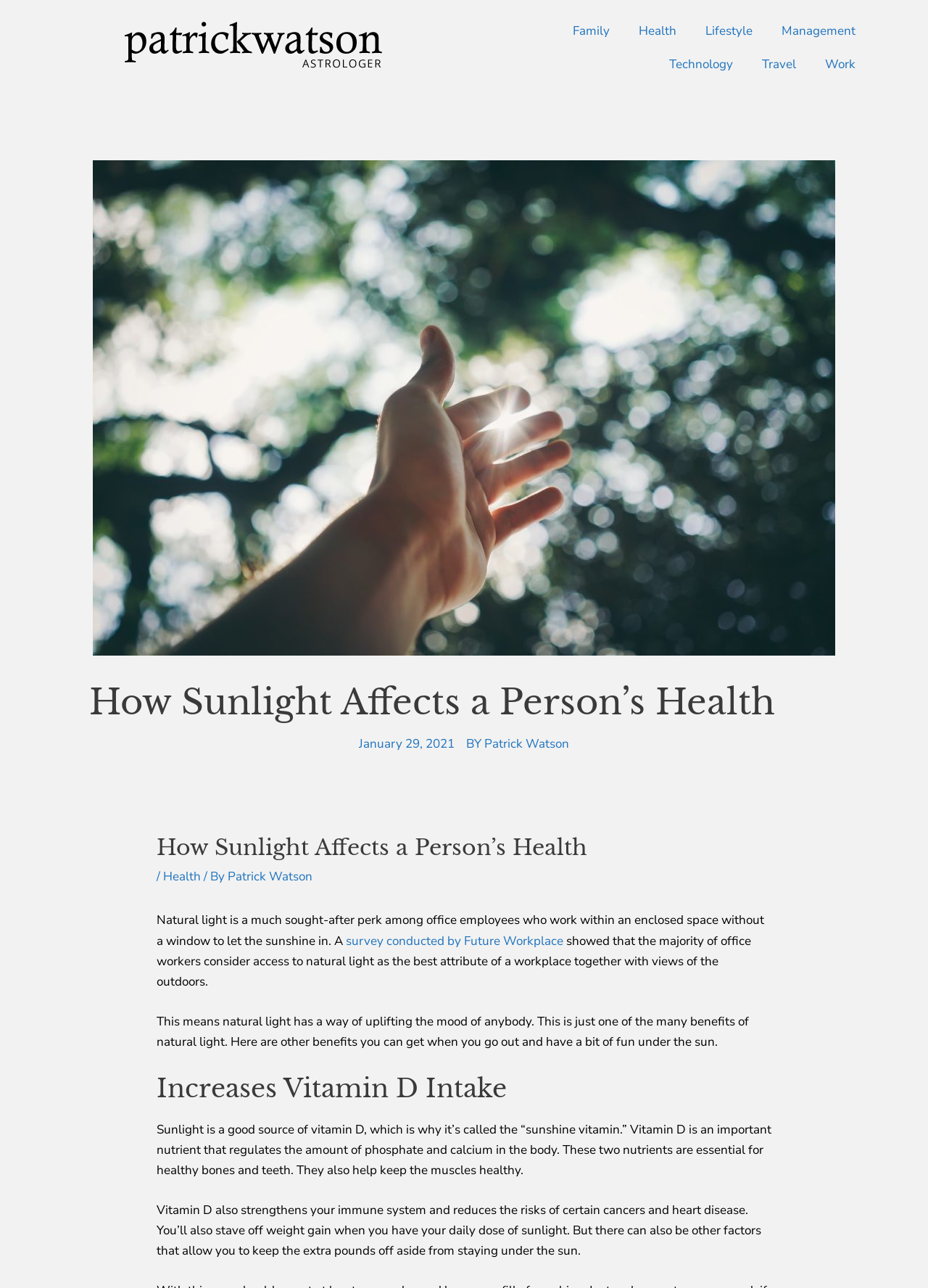Please indicate the bounding box coordinates for the clickable area to complete the following task: "View the 'connected with nature' image". The coordinates should be specified as four float numbers between 0 and 1, i.e., [left, top, right, bottom].

[0.1, 0.124, 0.9, 0.509]